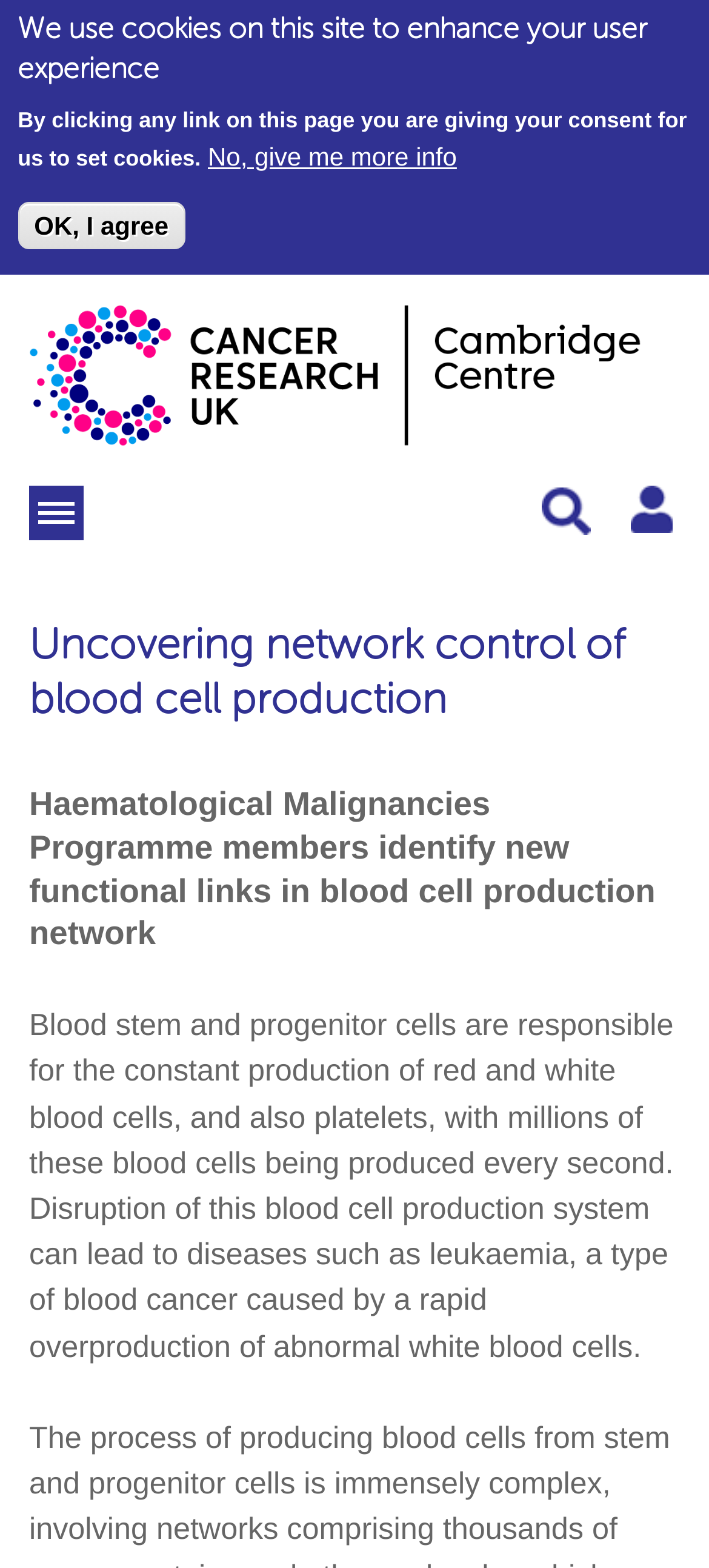What is the logo of the organization?
Based on the image content, provide your answer in one word or a short phrase.

CRUK Cambridge Centre Logo